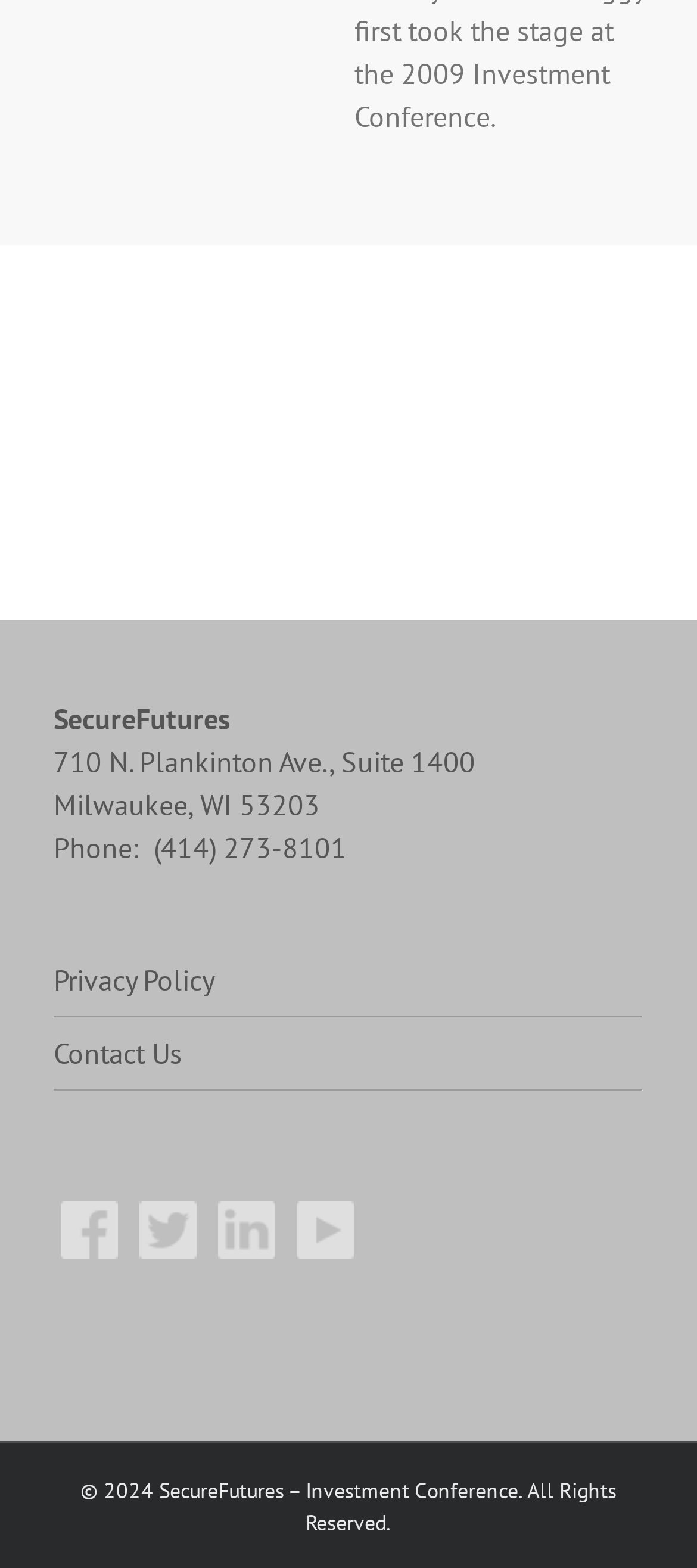Use a single word or phrase to answer the question:
What is the year of copyright?

2024